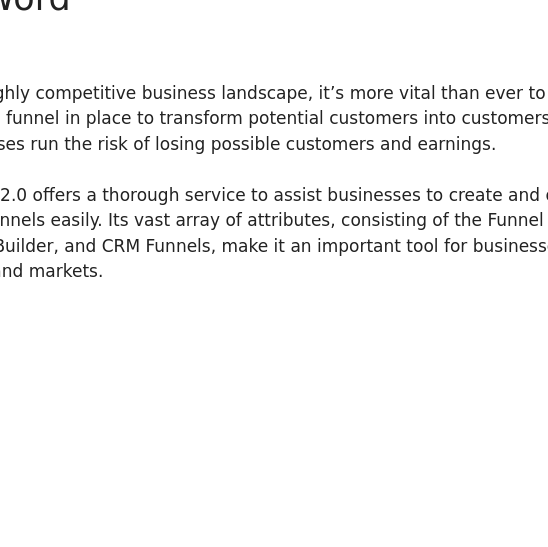What is the purpose of ClickFunnels 2.0?
Give a detailed and exhaustive answer to the question.

The purpose of ClickFunnels 2.0 is to simplify the creation and optimization of sales funnels, as it features tools like the Funnel Hub, Visual Automation Builder, and CRM Funnels, making it an essential resource for businesses across various sizes and sectors.